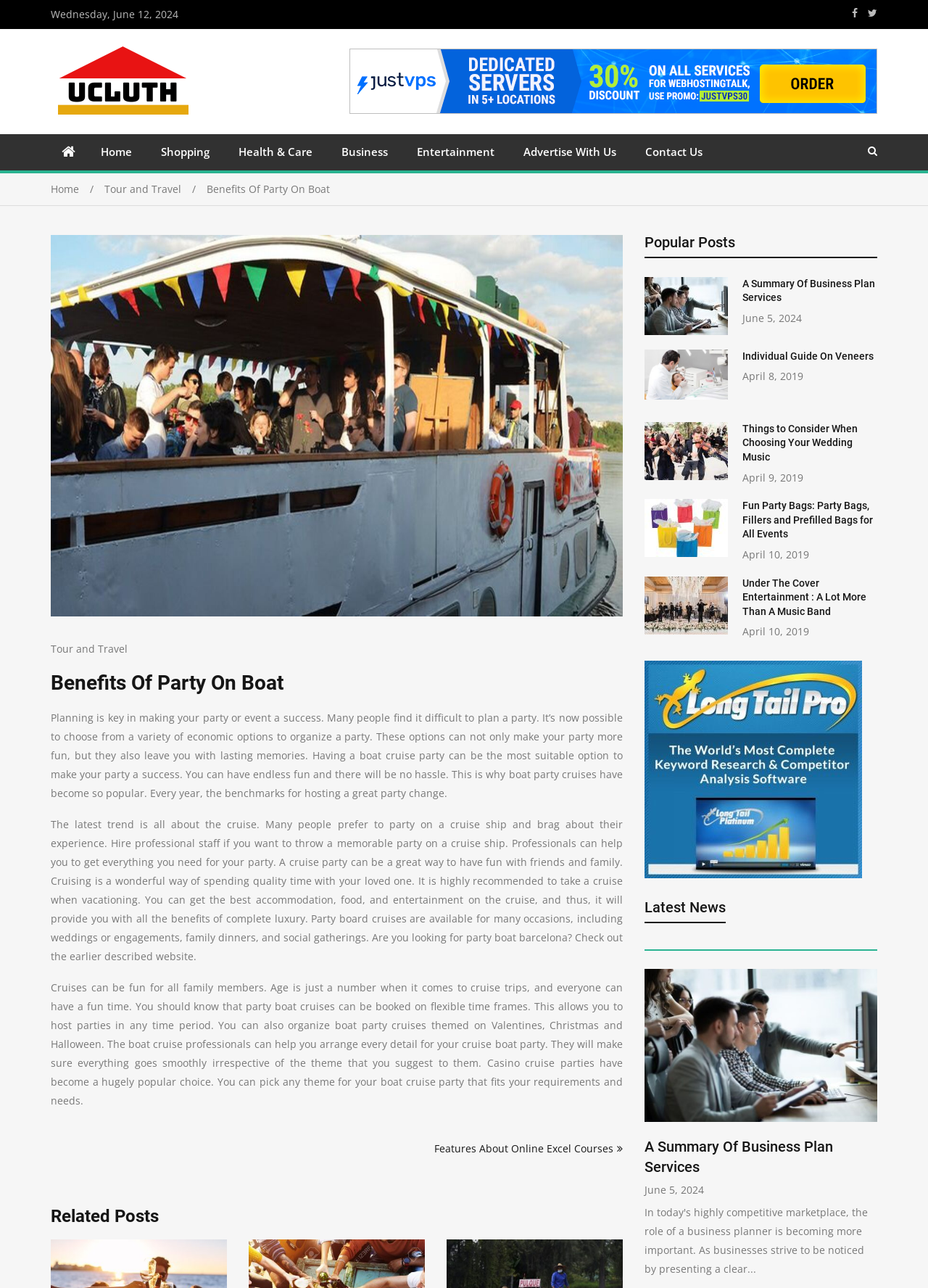What type of parties can be organized on a boat cruise?
Answer the question with a single word or phrase derived from the image.

Various occasions